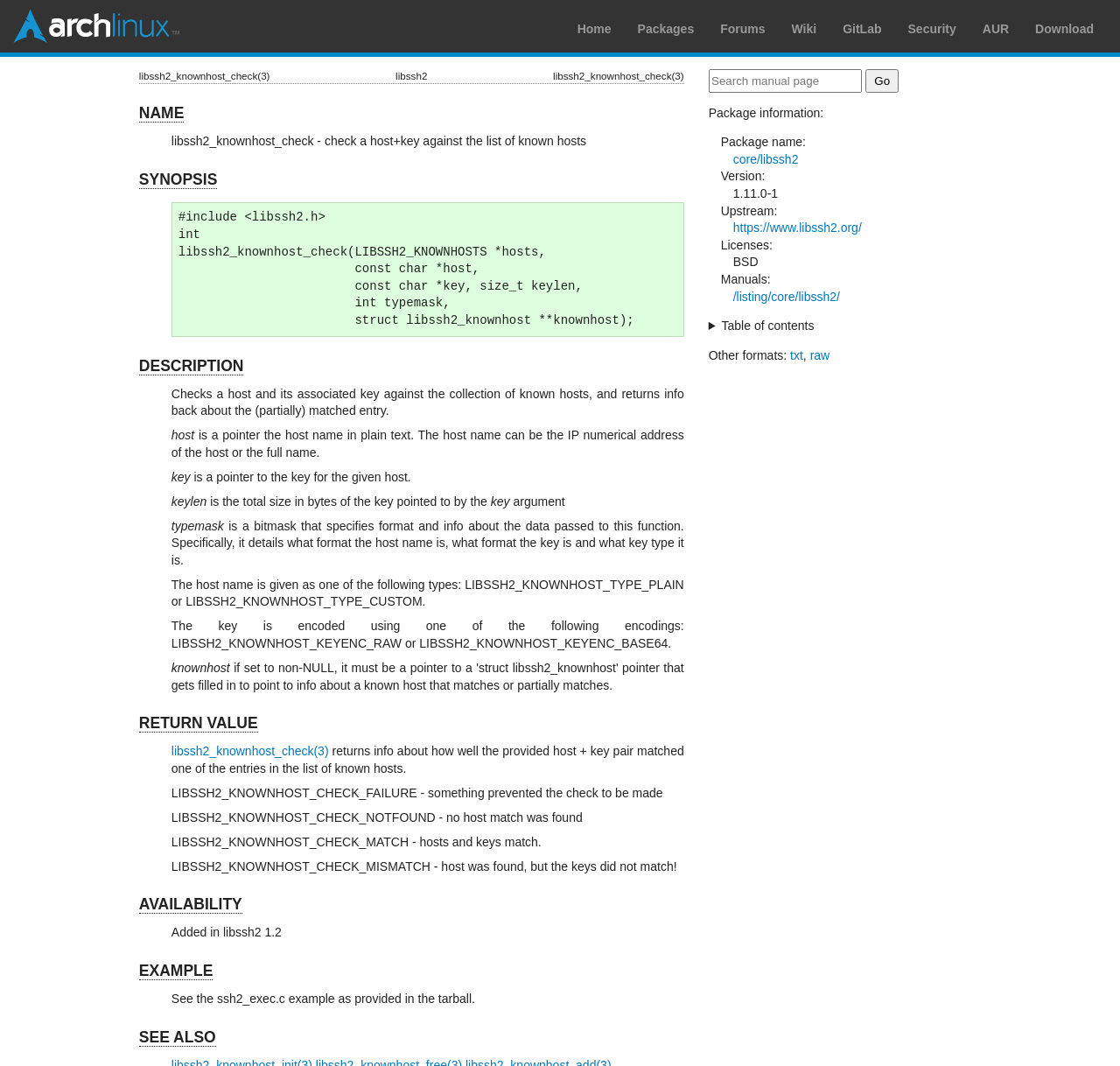Determine the bounding box coordinates of the clickable region to carry out the instruction: "Click on the 'Arch Linux' link".

[0.012, 0.008, 0.16, 0.041]